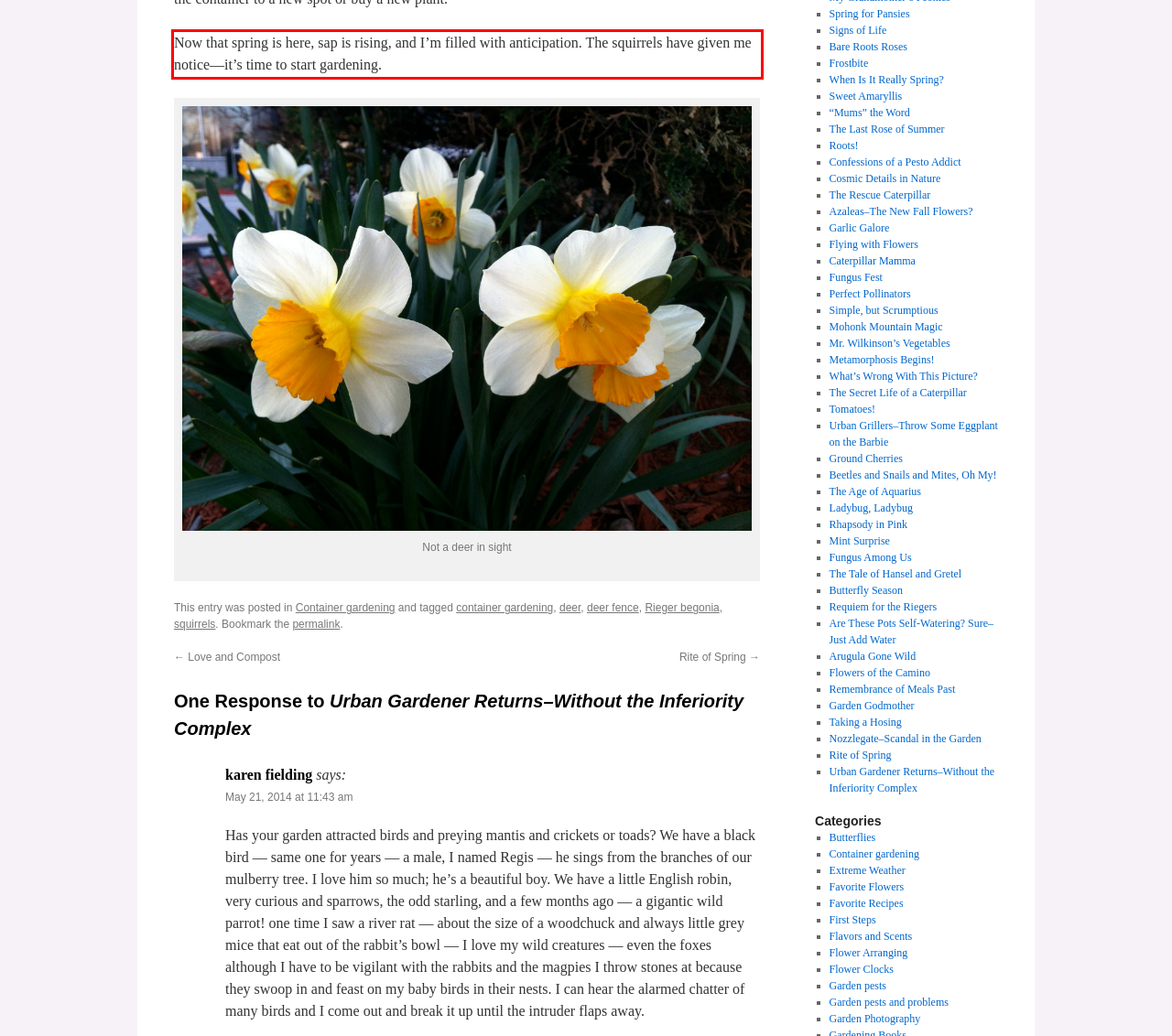Within the screenshot of the webpage, locate the red bounding box and use OCR to identify and provide the text content inside it.

Now that spring is here, sap is rising, and I’m filled with anticipation. The squirrels have given me notice—it’s time to start gardening.